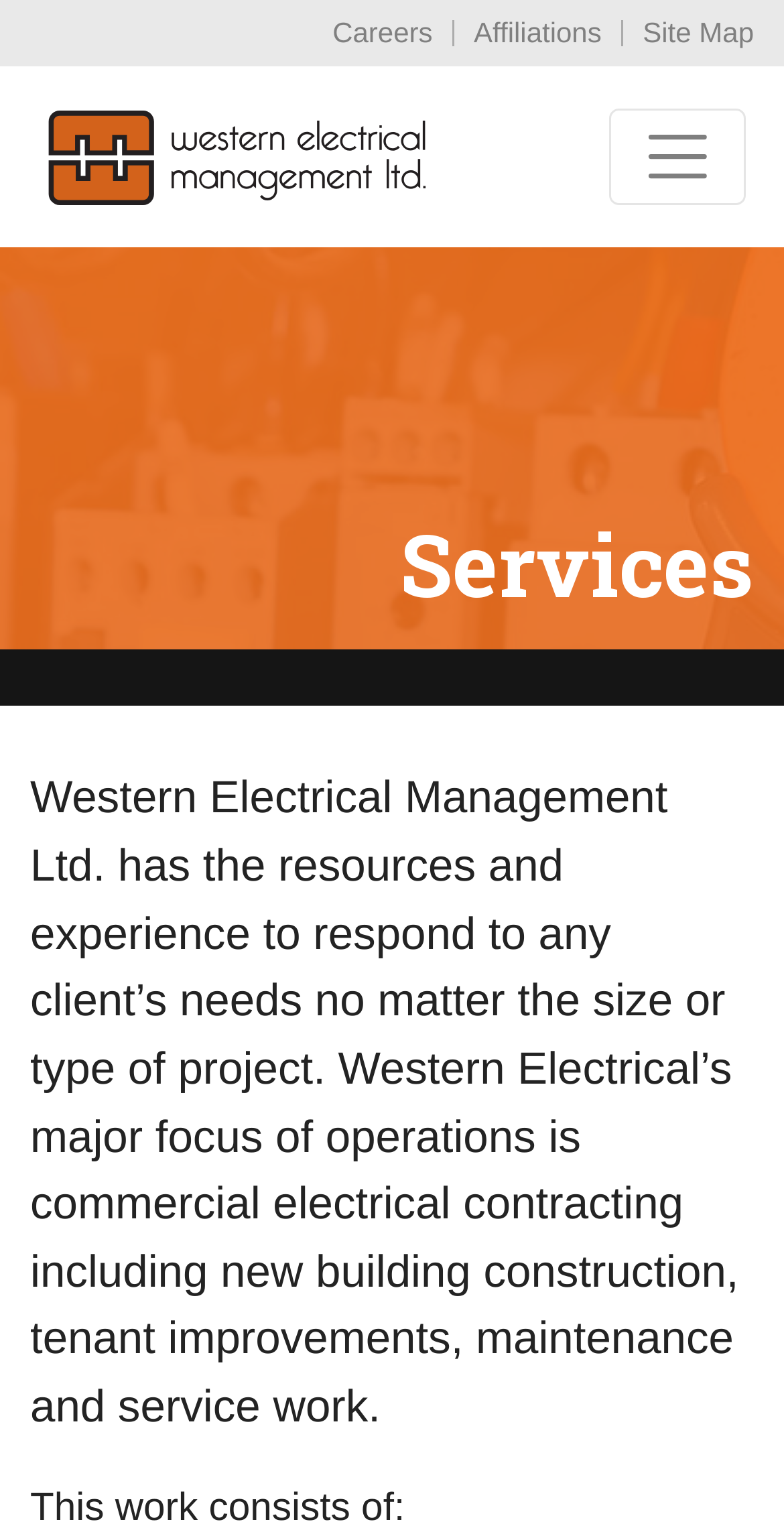What is the purpose of the 'Toggle navigation' button?
Answer the question with just one word or phrase using the image.

To control navbarNavDropdown